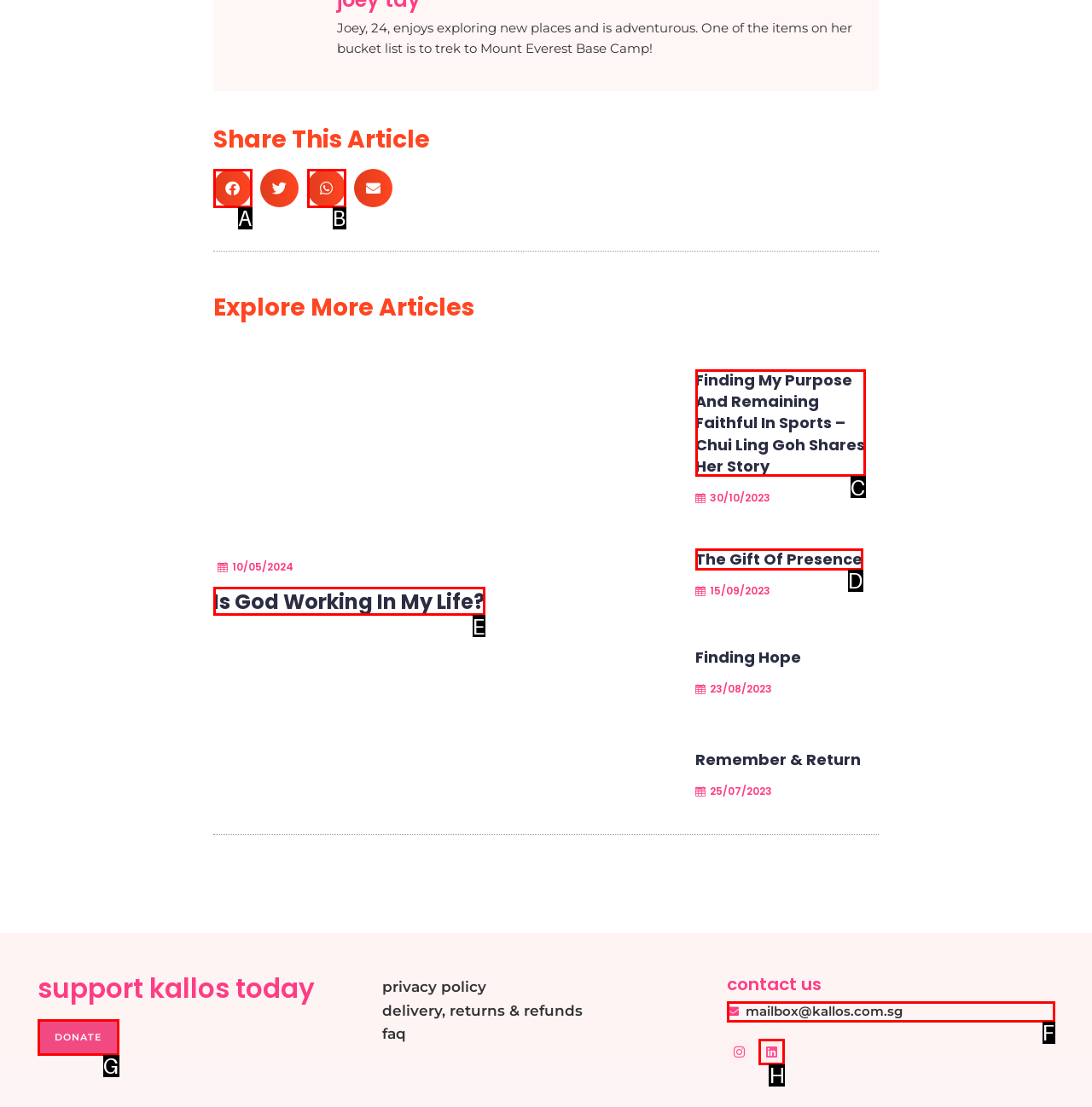Which option should I select to accomplish the task: Click the link to read Capturing Paradise: A Guide to Launching a Successful Photography Business in Hawaii? Respond with the corresponding letter from the given choices.

None